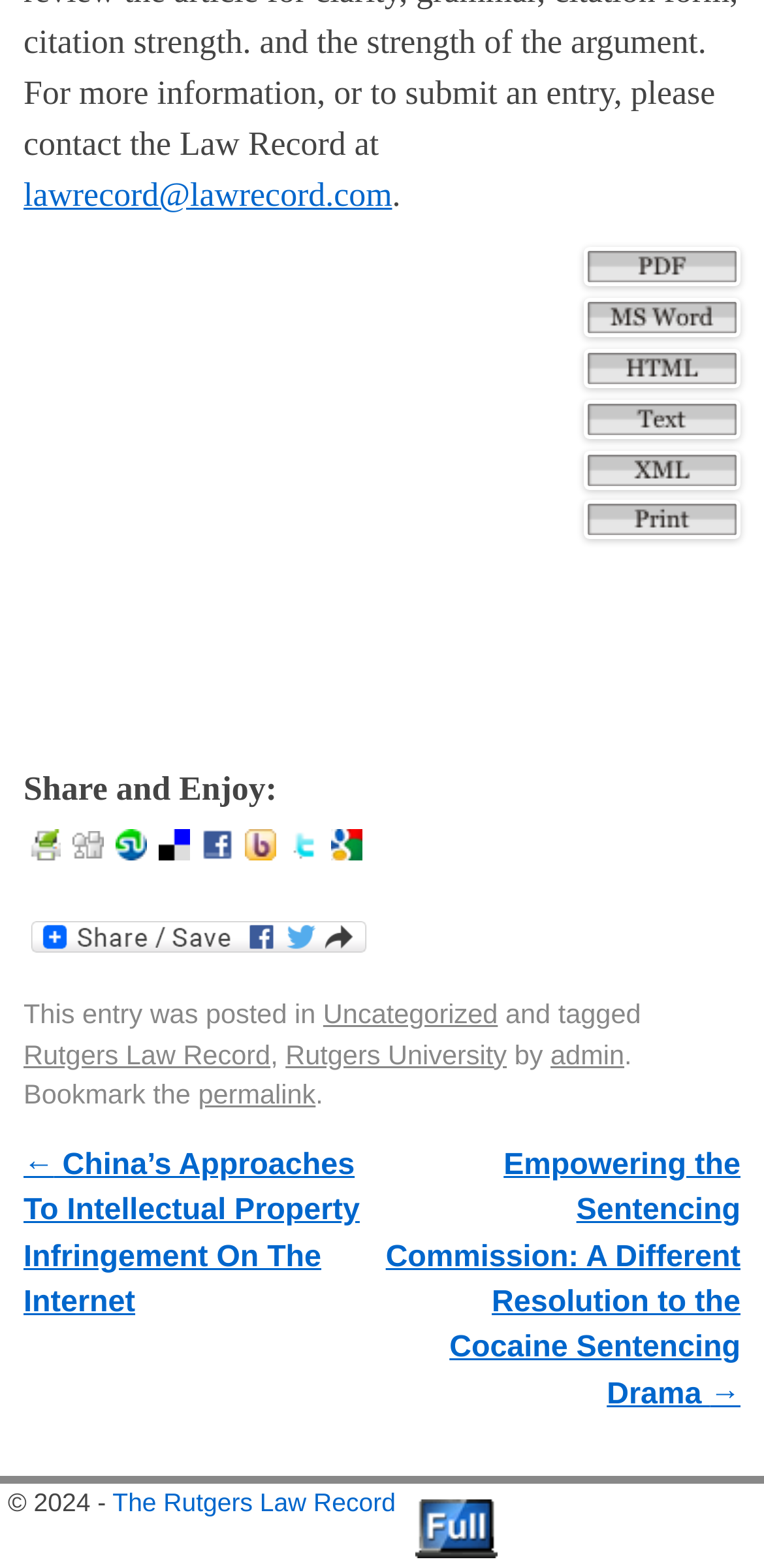Please find and report the bounding box coordinates of the element to click in order to perform the following action: "Save as PDF". The coordinates should be expressed as four float numbers between 0 and 1, in the format [left, top, right, bottom].

[0.764, 0.156, 0.969, 0.18]